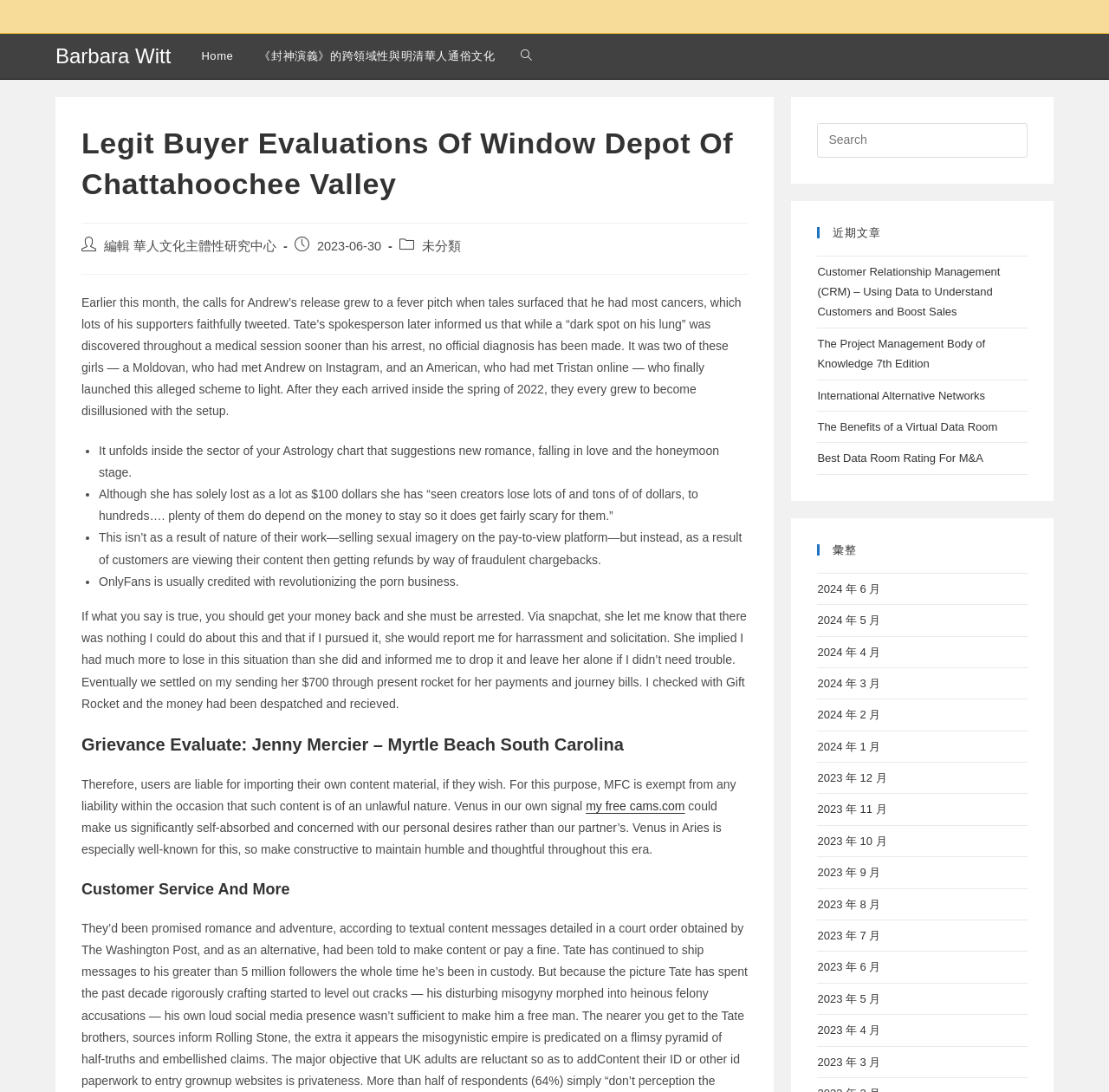Utilize the details in the image to give a detailed response to the question: How many list markers are there in the post?

There are four list markers in the post, each represented by a bullet point, indicating that there are four points being discussed in the post.